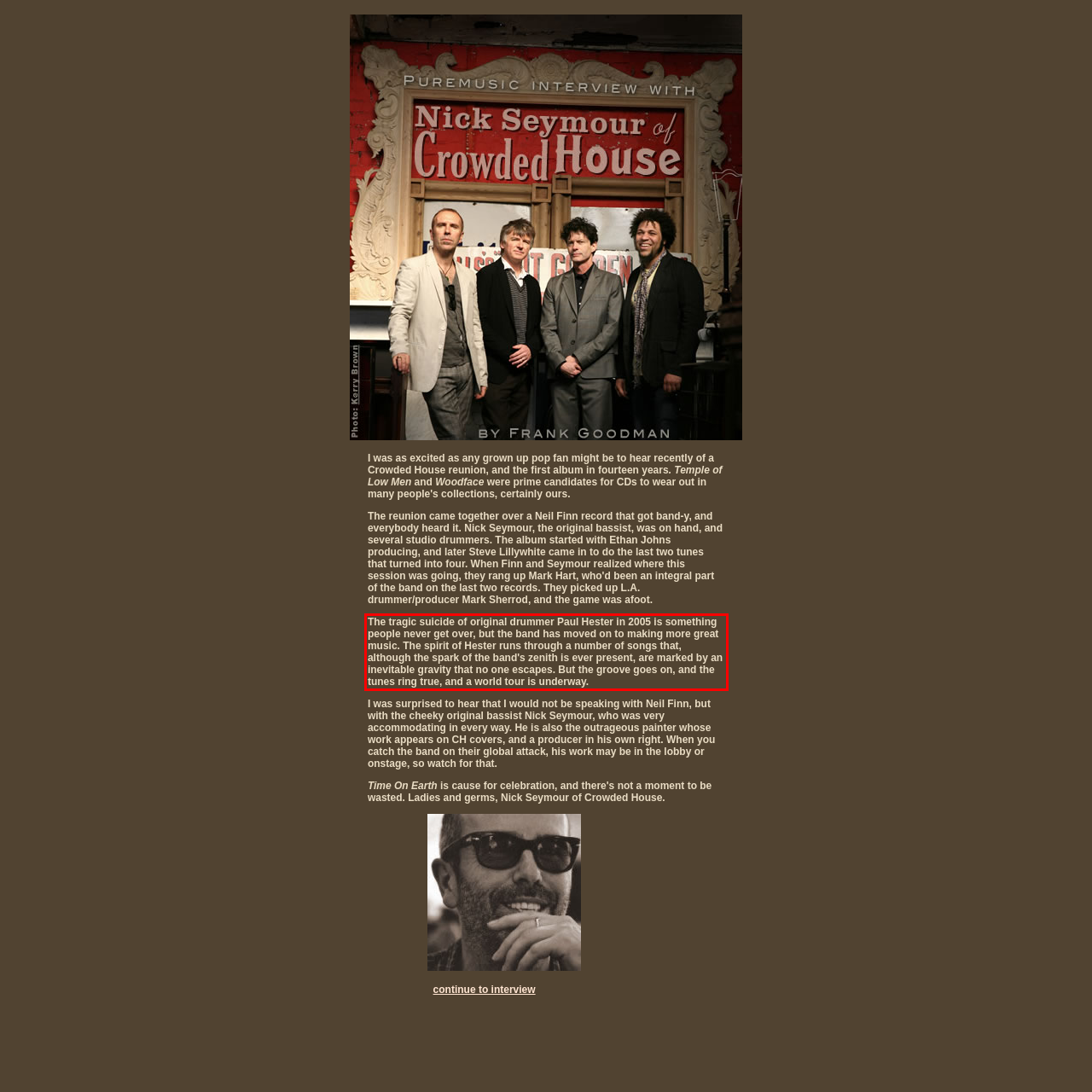You are given a screenshot showing a webpage with a red bounding box. Perform OCR to capture the text within the red bounding box.

The tragic suicide of original drummer Paul Hester in 2005 is something people never get over, but the band has moved on to making more great music. The spirit of Hester runs through a number of songs that, although the spark of the band's zenith is ever present, are marked by an inevitable gravity that no one escapes. But the groove goes on, and the tunes ring true, and a world tour is underway.